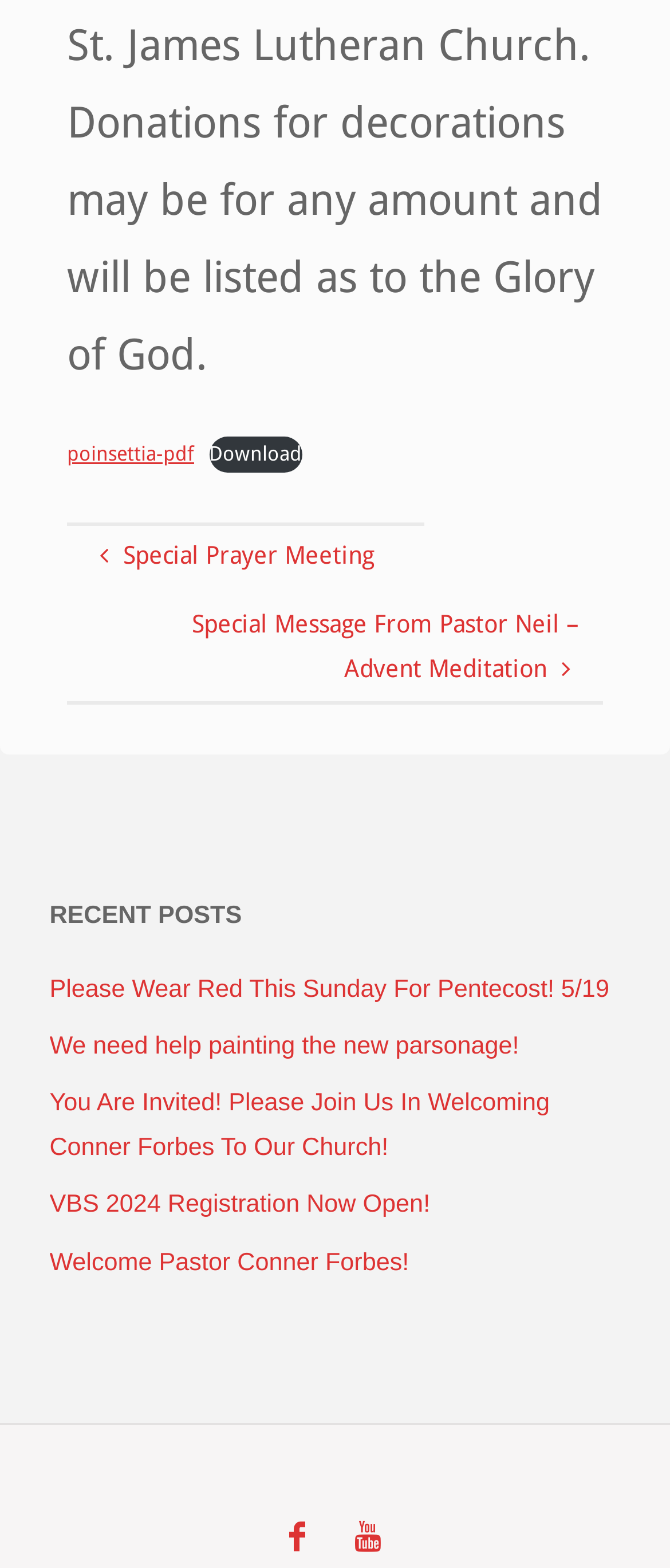Determine the bounding box coordinates of the clickable area required to perform the following instruction: "Follow the church on Facebook". The coordinates should be represented as four float numbers between 0 and 1: [left, top, right, bottom].

[0.401, 0.963, 0.486, 0.998]